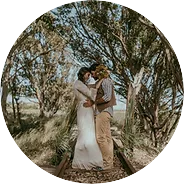Give a concise answer of one word or phrase to the question: 
Where is the scene located?

Sicily